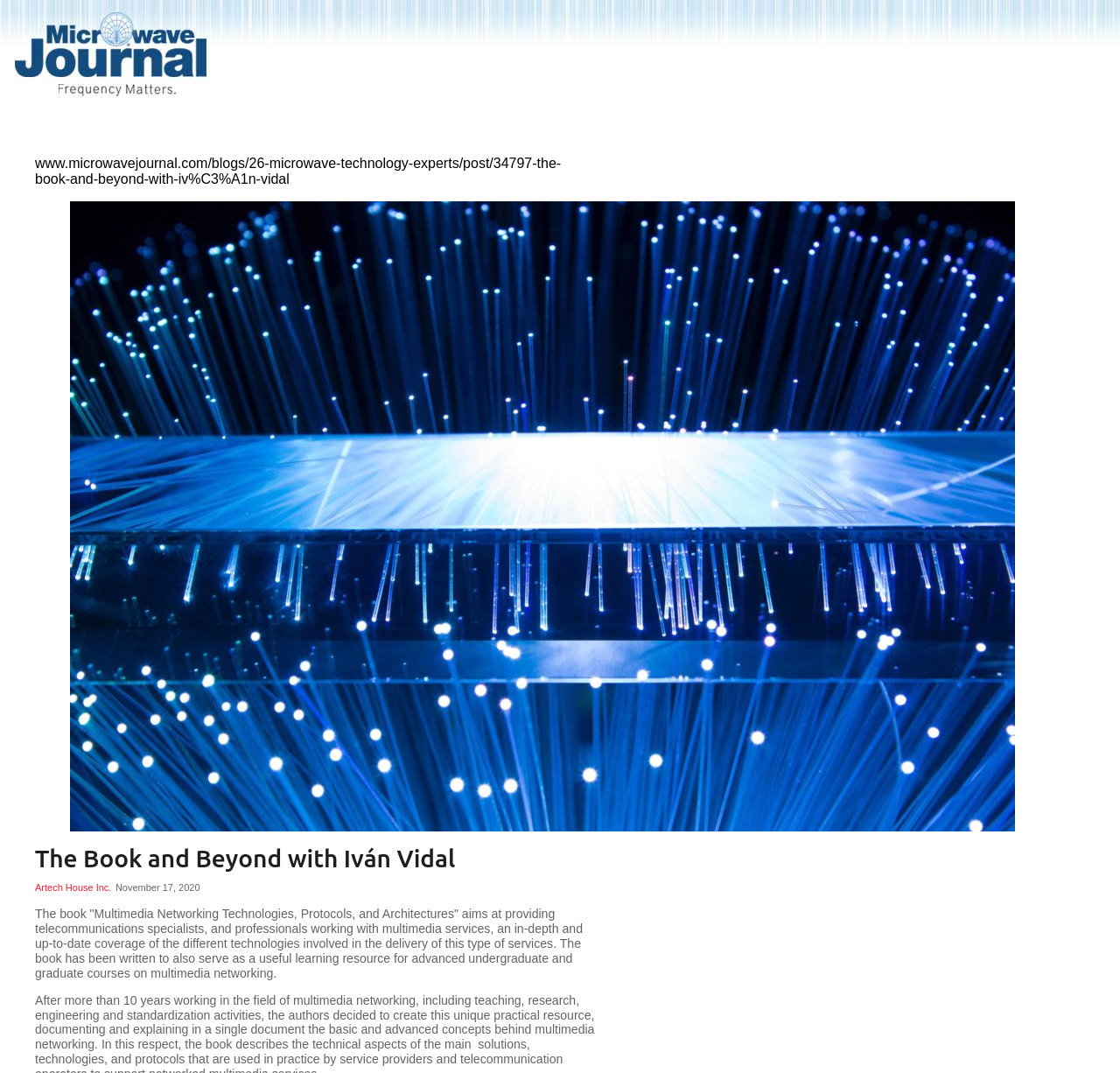Please identify the webpage's heading and generate its text content.

The Book and Beyond with Iván Vidal